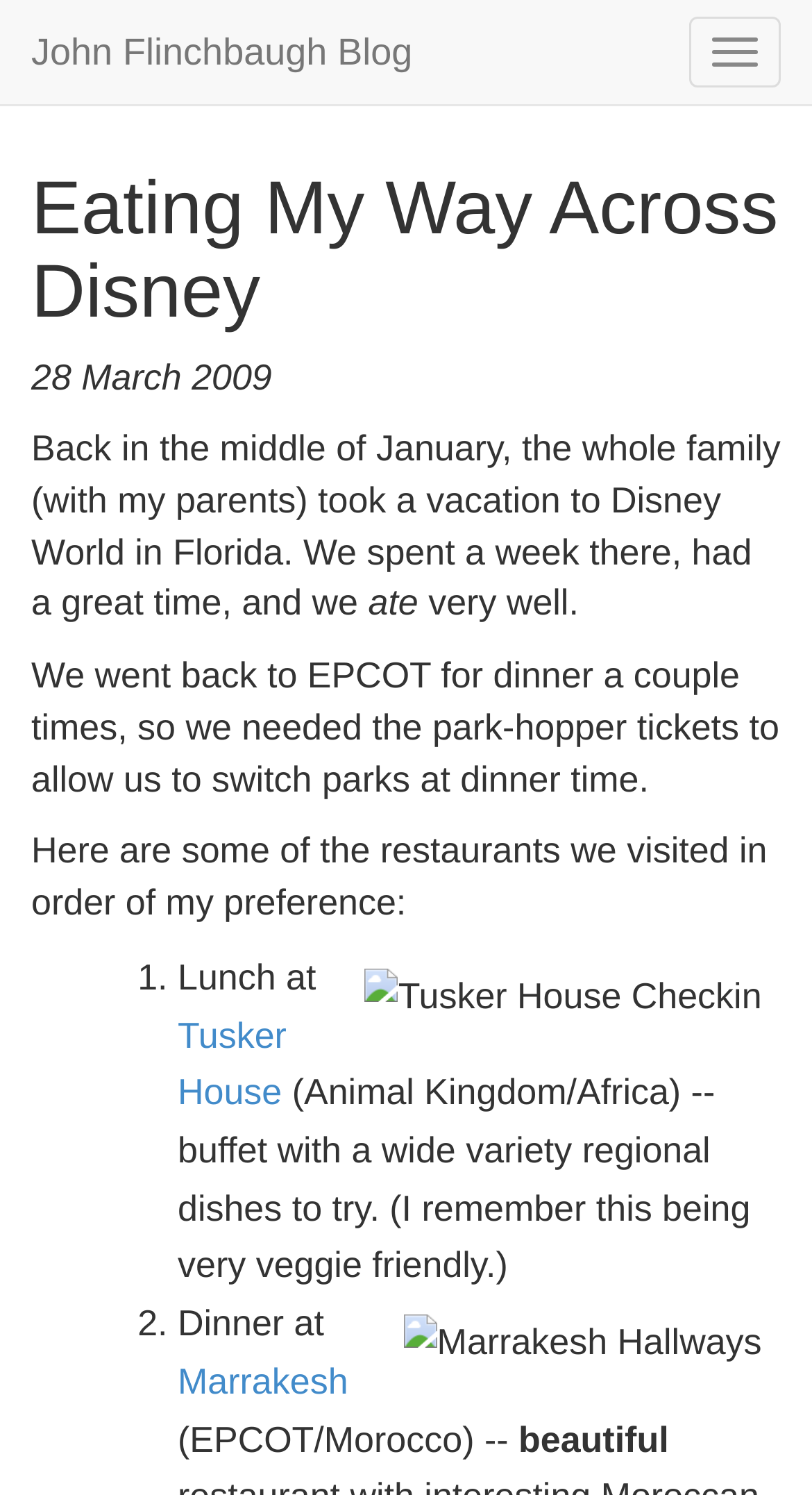Give a concise answer using one word or a phrase to the following question:
In which Disney park is the Tusker House restaurant located?

Animal Kingdom